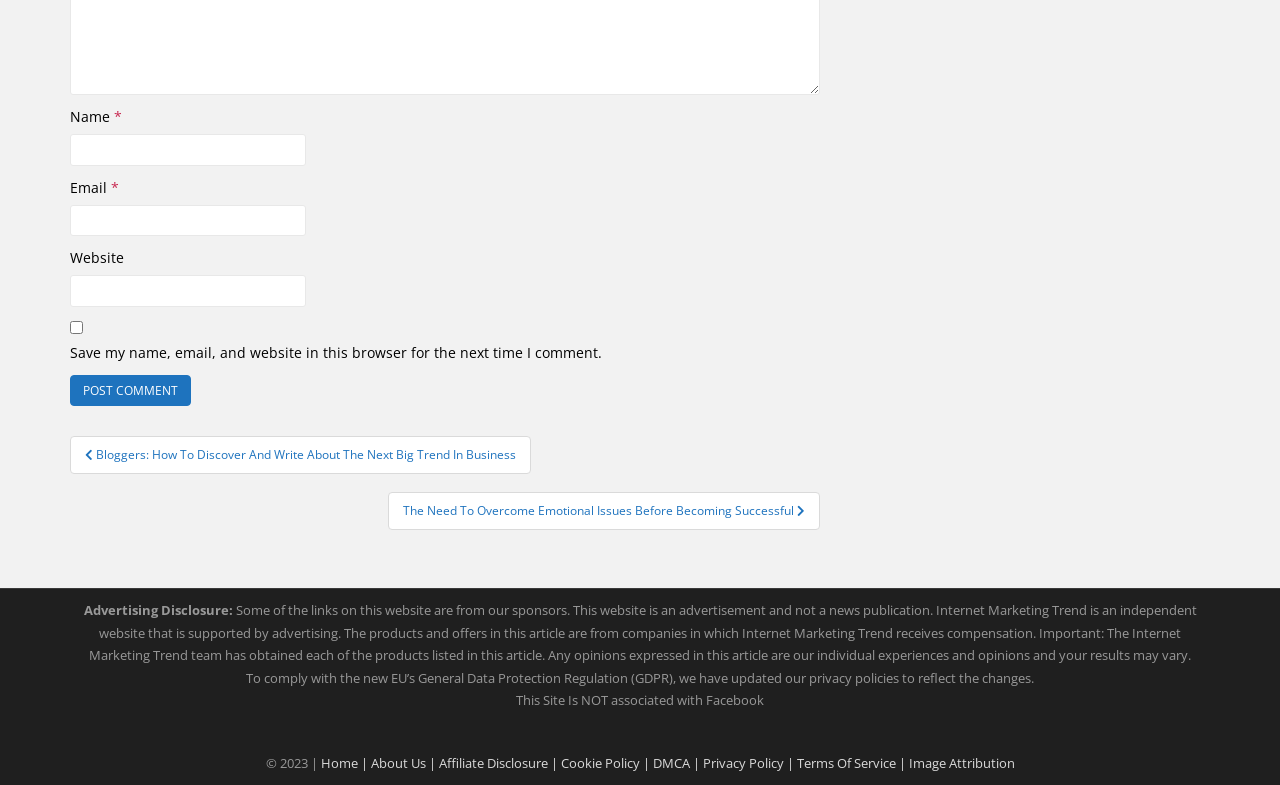Refer to the image and provide a thorough answer to this question:
What is the purpose of the checkbox?

The checkbox is located below the 'Website' textbox and is labeled 'Save my name, email, and website in this browser for the next time I comment.' Its purpose is to allow users to save their comment information for future use.